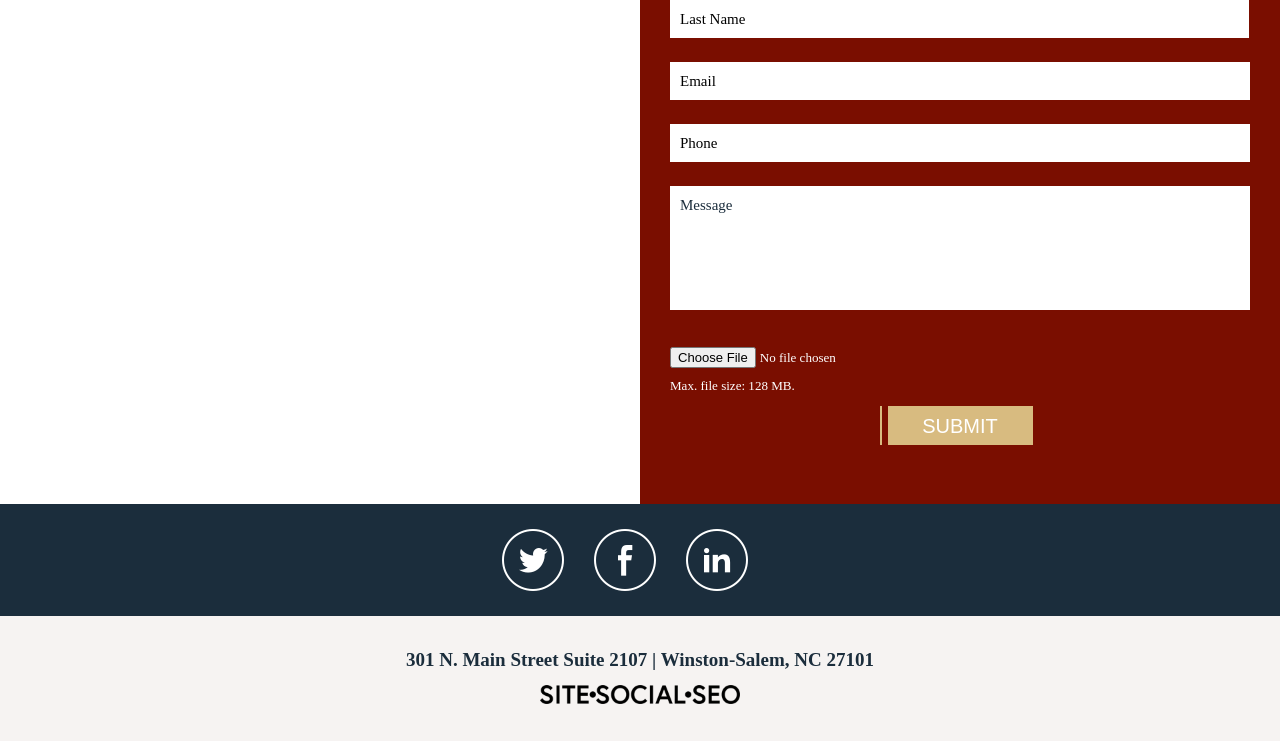What is the logo of the company?
Please answer the question as detailed as possible based on the image.

The logo of the company is an image located at the bottom of the page, with the text 'Site-Social-SEO-Logo-for-Website-Digital-Marketing-Agency'.